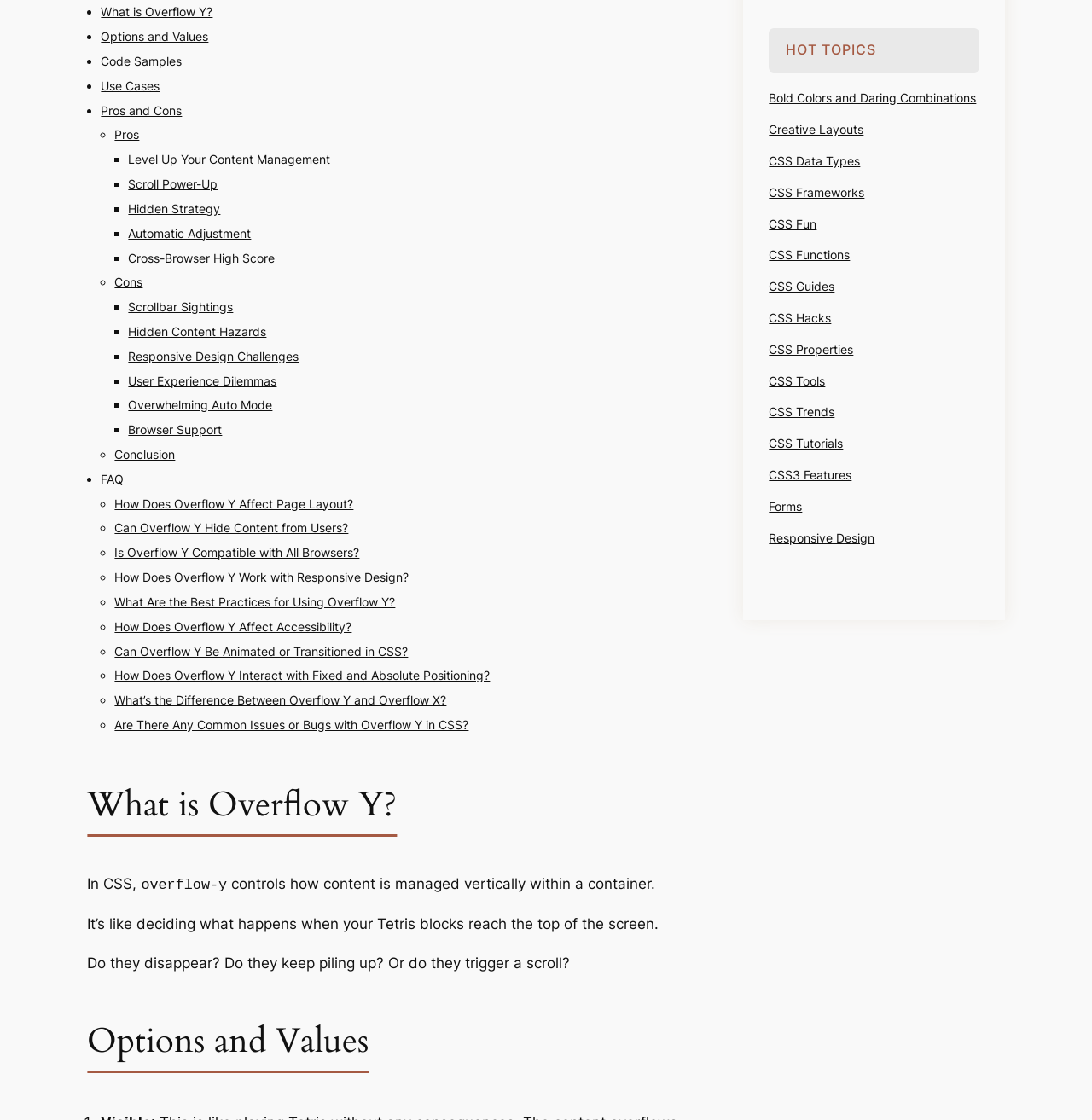Determine the bounding box coordinates of the area to click in order to meet this instruction: "Click on 'What is Overflow Y?'".

[0.092, 0.004, 0.195, 0.017]